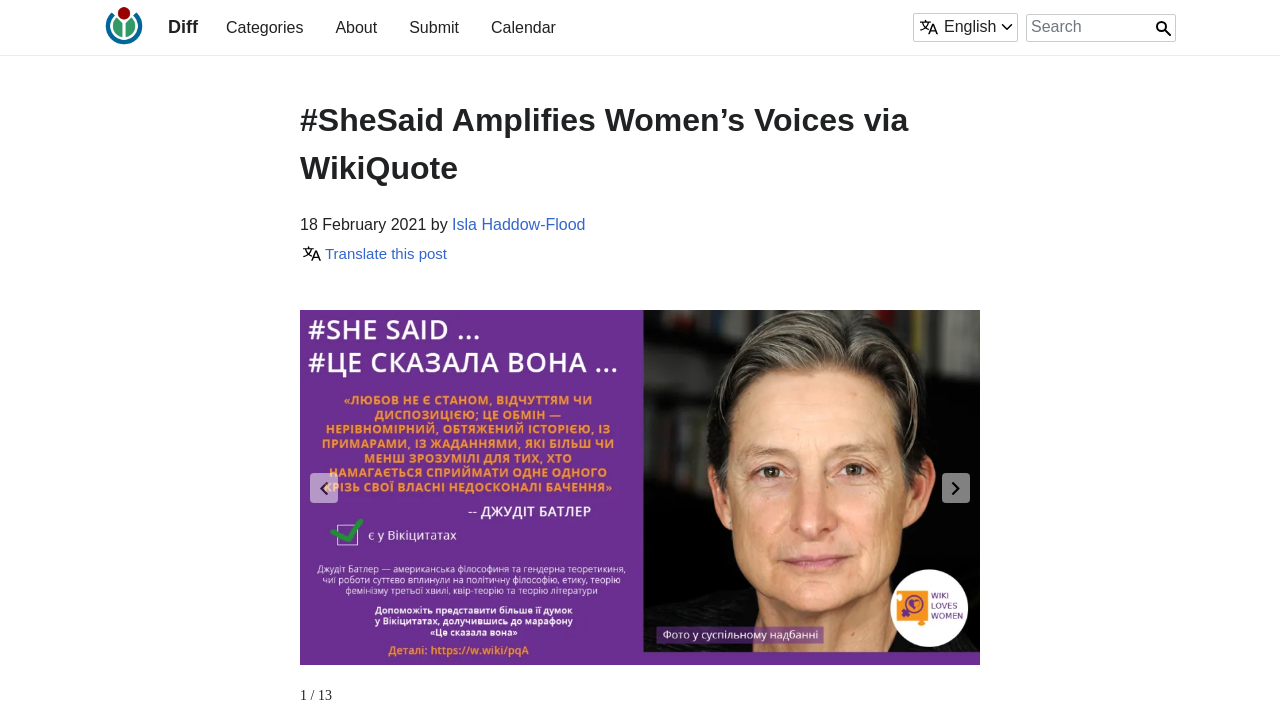Find the bounding box coordinates corresponding to the UI element with the description: "Translate this post". The coordinates should be formatted as [left, top, right, bottom], with values as floats between 0 and 1.

[0.234, 0.339, 0.349, 0.362]